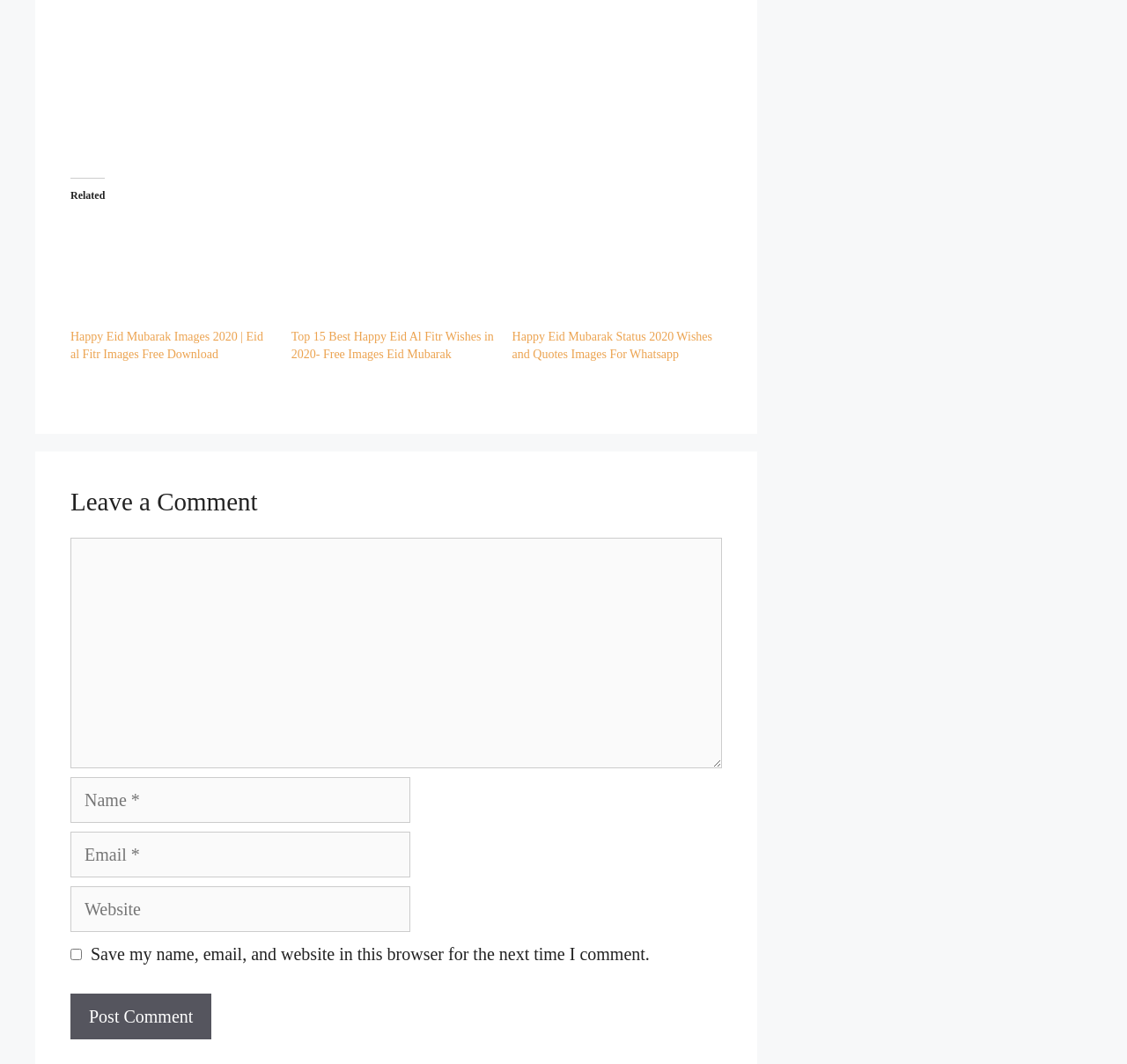From the given element description: "parent_node: Comment name="author" placeholder="Name *"", find the bounding box for the UI element. Provide the coordinates as four float numbers between 0 and 1, in the order [left, top, right, bottom].

[0.062, 0.731, 0.364, 0.774]